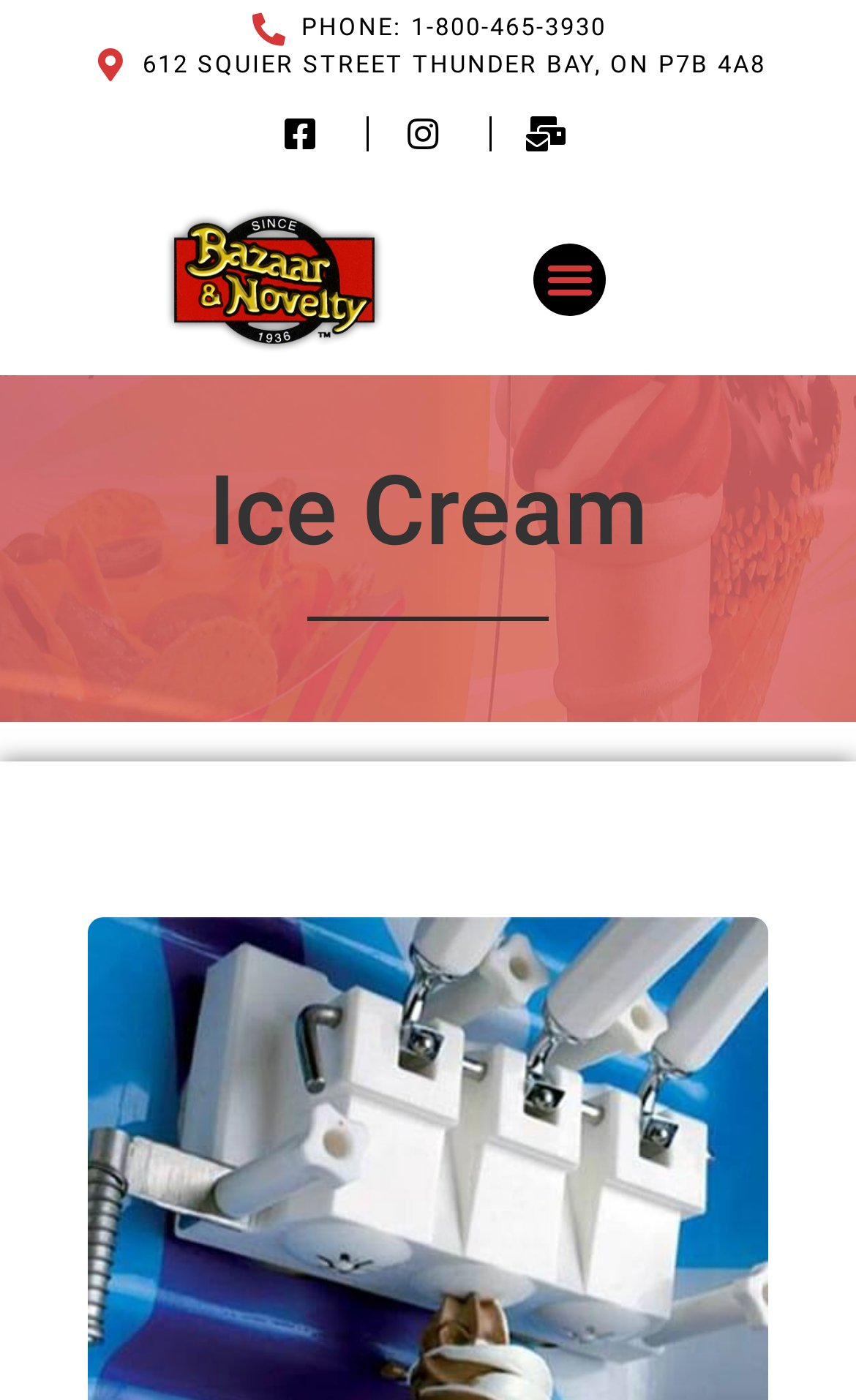What is the main category of products offered by Ice Cream Bazaar and Novelty?
Answer the question based on the image using a single word or a brief phrase.

Ice Cream